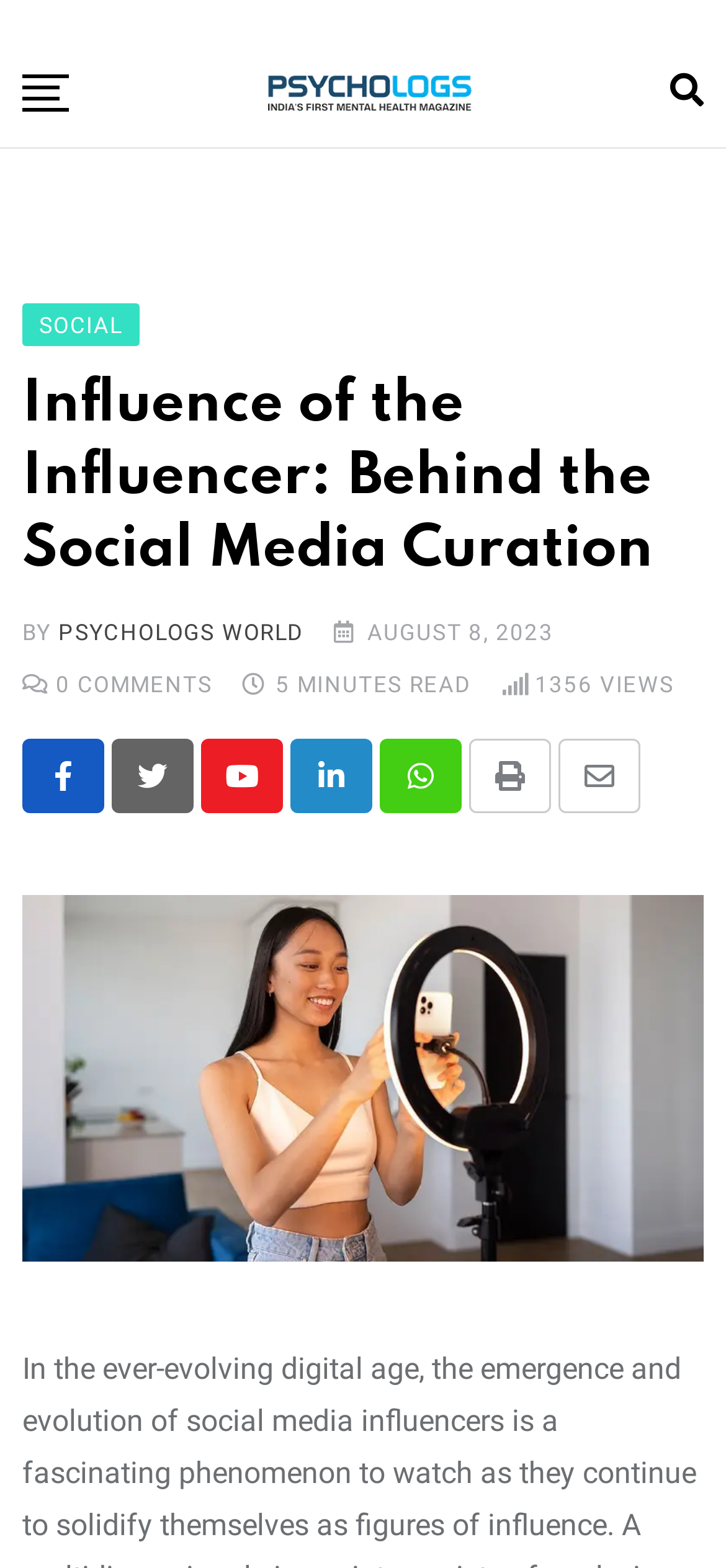Answer the question with a brief word or phrase:
What is the name of the magazine?

PSYCHOLOGS WORLD